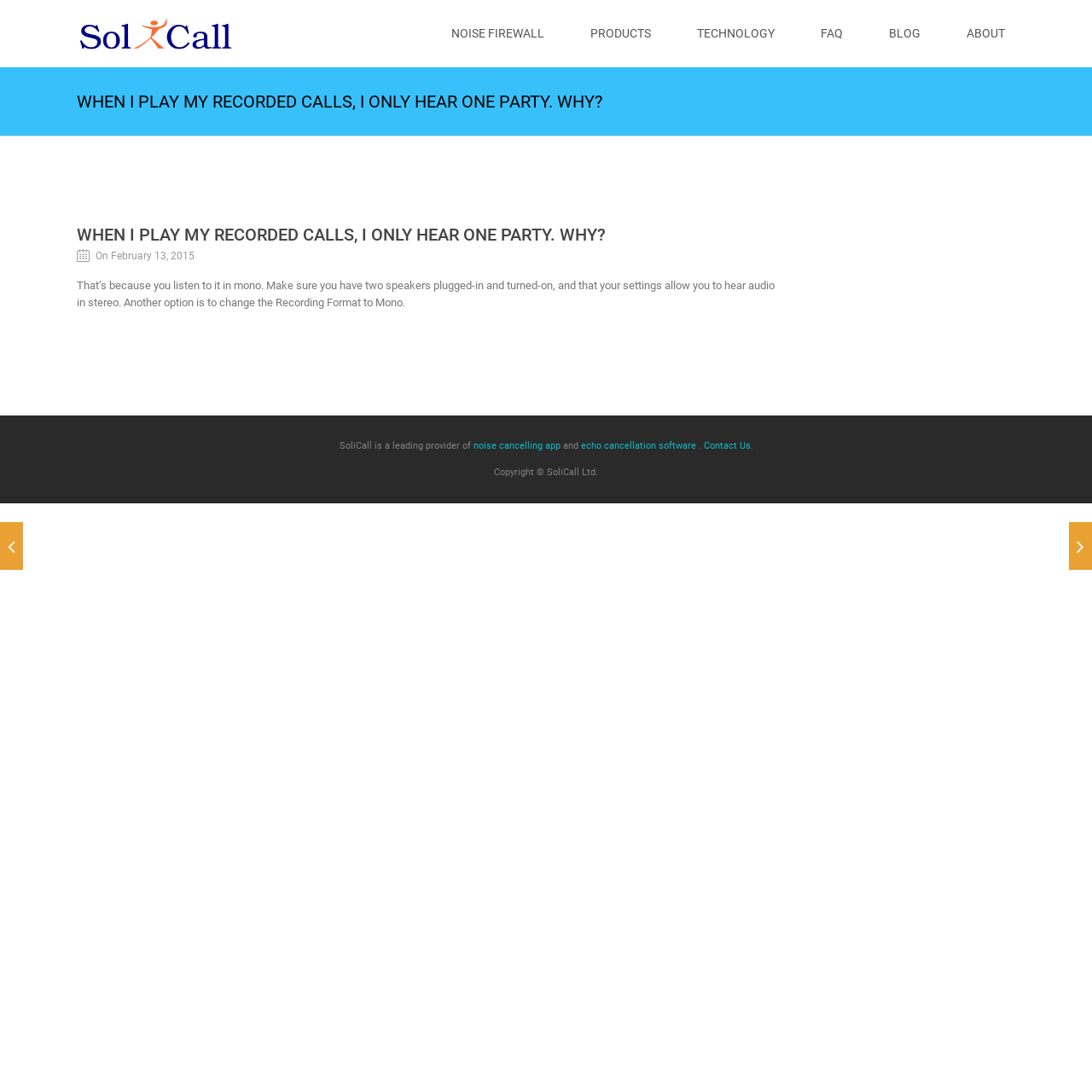Determine the main heading text of the webpage.

WHEN I PLAY MY RECORDED CALLS, I ONLY HEAR ONE PARTY. WHY?